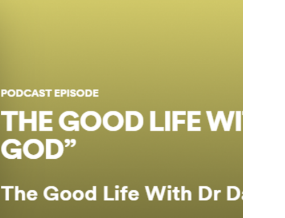Answer with a single word or phrase: 
Who is likely to share insights in the podcast episode?

Dr. D